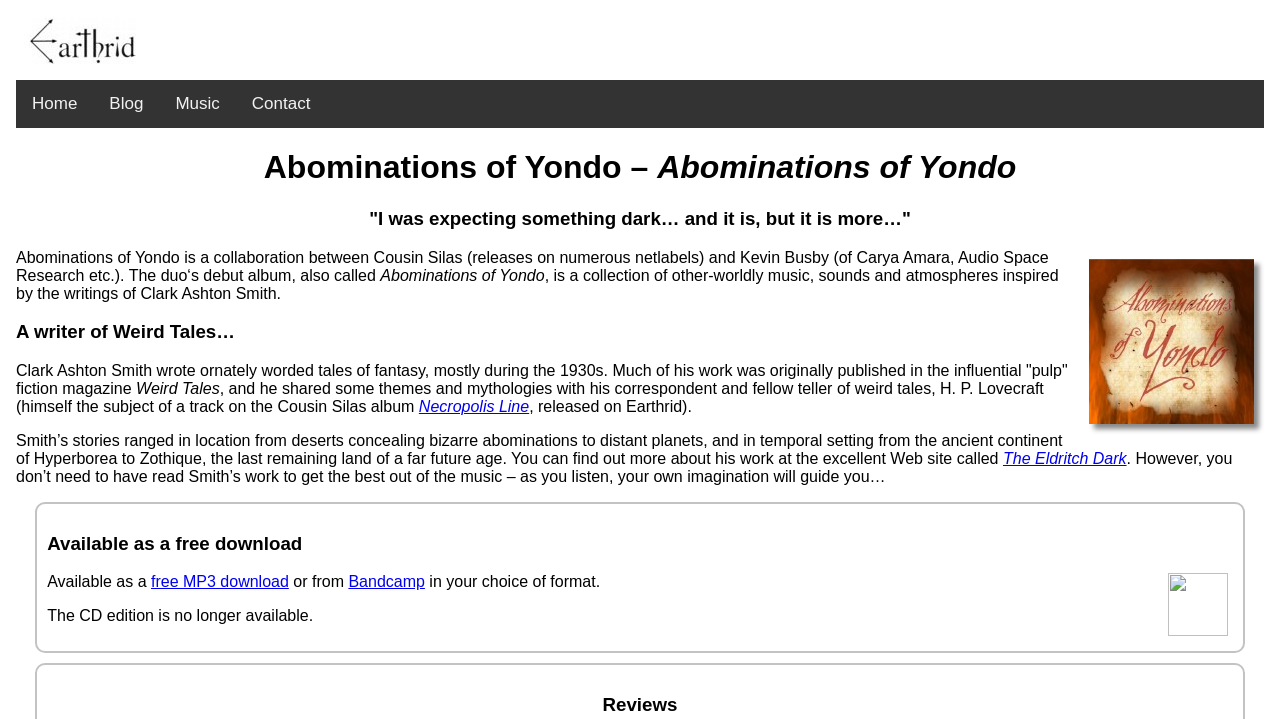Detail the various sections and features present on the webpage.

The webpage is about Abominations of Yondo, a music collaboration between Cousin Silas and Kevin Busby. At the top left, there is an image of "Earthrid" and a navigation menu with links to "Home", "Blog", "Music", and "Contact". Below the navigation menu, there is a large heading that displays the title "Abominations of Yondo – Abominations of Yondo". 

Next to the title, there is a quote in a smaller heading, which says '"I was expecting something dark… and it is, but it is more…"'. On the right side of the page, there is a large image of "AY01CR-1.jpg". 

Below the title and the quote, there is a paragraph of text that describes Abominations of Yondo as a collection of other-worldly music, sounds, and atmospheres inspired by the writings of Clark Ashton Smith. 

Further down, there is a heading that says "A writer of Weird Tales…" followed by a paragraph of text that describes Clark Ashton Smith's work as a writer of fantasy tales, mostly during the 1930s. 

The page also mentions that Smith shared some themes and mythologies with H. P. Lovecraft and that his stories ranged in location and temporal setting. There is a link to "Necropolis Line" and a mention of the album being released on Earthrid. 

Additionally, there is a link to "The Eldritch Dark", a website about Clark Ashton Smith's work. The page encourages readers to explore the music without prior knowledge of Smith's work, as their imagination will guide them. 

Towards the bottom of the page, there is a heading that says "Available as a free download" with links to download the music in MP3 format or from Bandcamp. There is also a note that the CD edition is no longer available. Finally, there is a heading that says "Reviews" at the very bottom of the page.